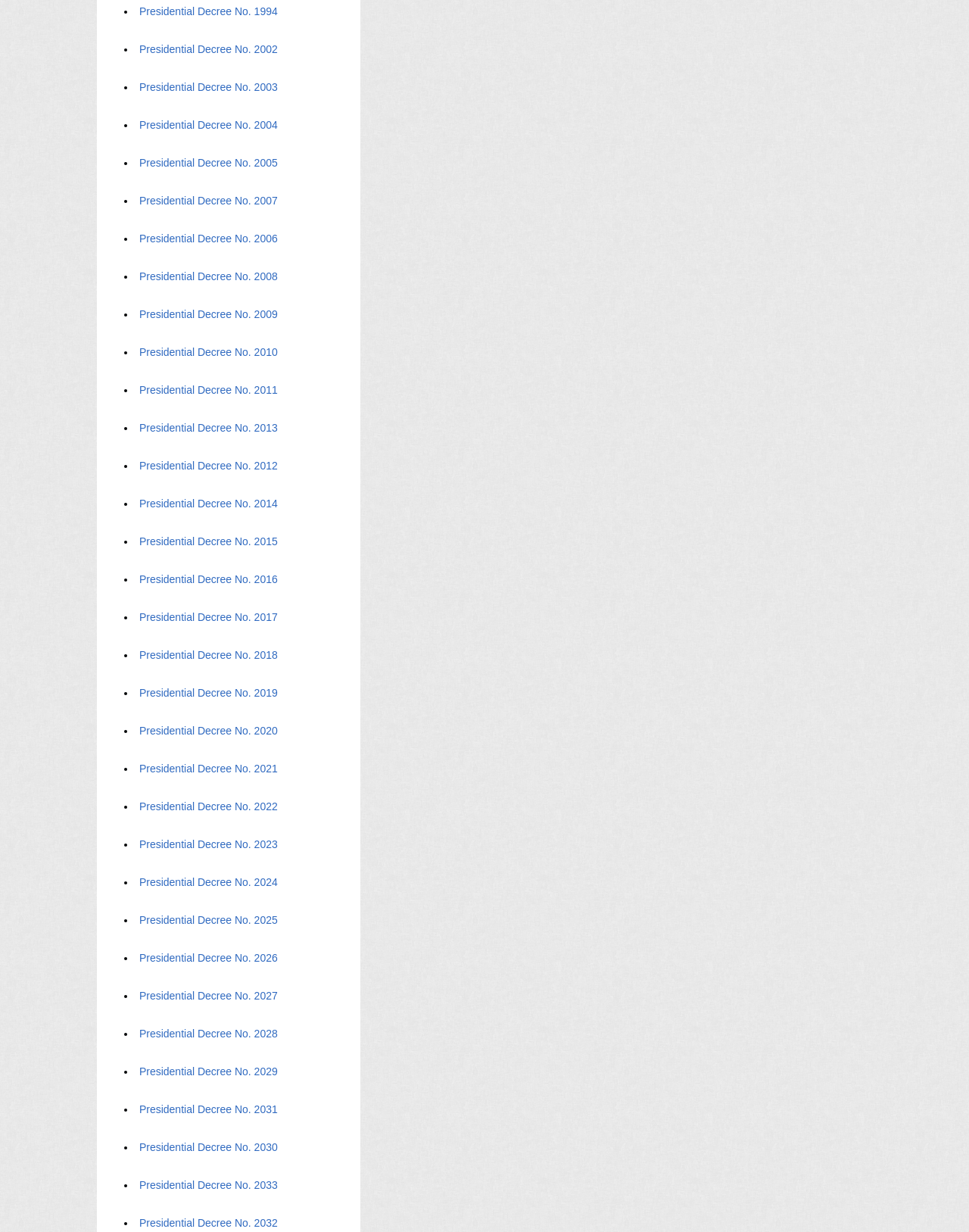From the given element description: "Presidential Decree No. 2005", find the bounding box for the UI element. Provide the coordinates as four float numbers between 0 and 1, in the order [left, top, right, bottom].

[0.143, 0.127, 0.287, 0.137]